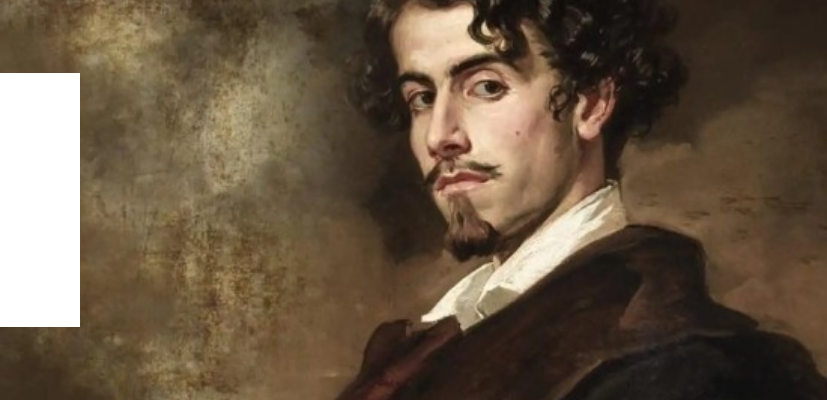What was Gustavo Adolfo Bécquer's father?
Answer the question with a detailed explanation, including all necessary information.

The answer can be inferred from the caption, which mentions that Bécquer's family had a creative background. Specifically, it states that his father was a painter and his brother was a muralist. This information is provided in the last sentence of the caption, which gives insight into Bécquer's family and upbringing.